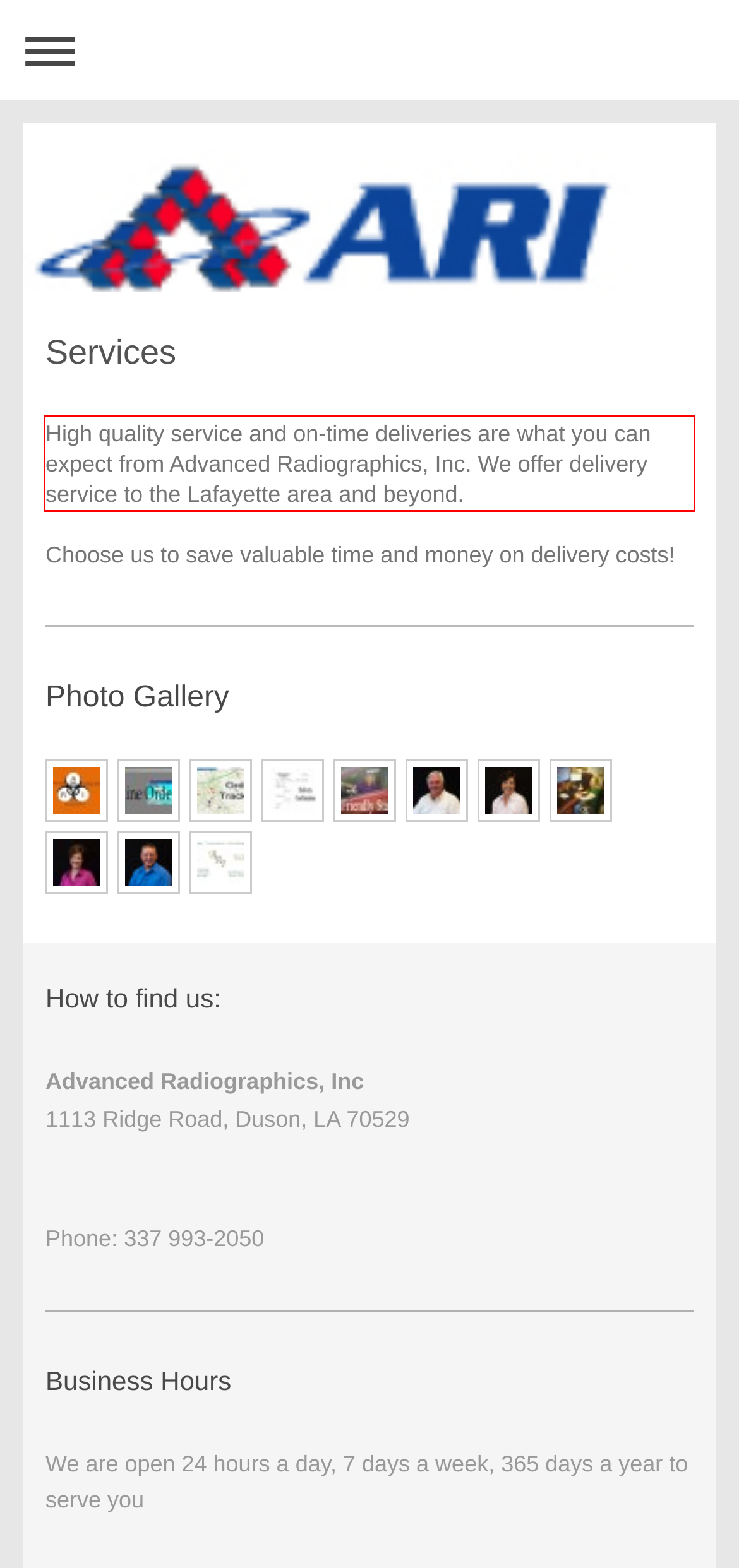From the screenshot of the webpage, locate the red bounding box and extract the text contained within that area.

High quality service and on-time deliveries are what you can expect from Advanced Radiographics, Inc. We offer delivery service to the Lafayette area and beyond.